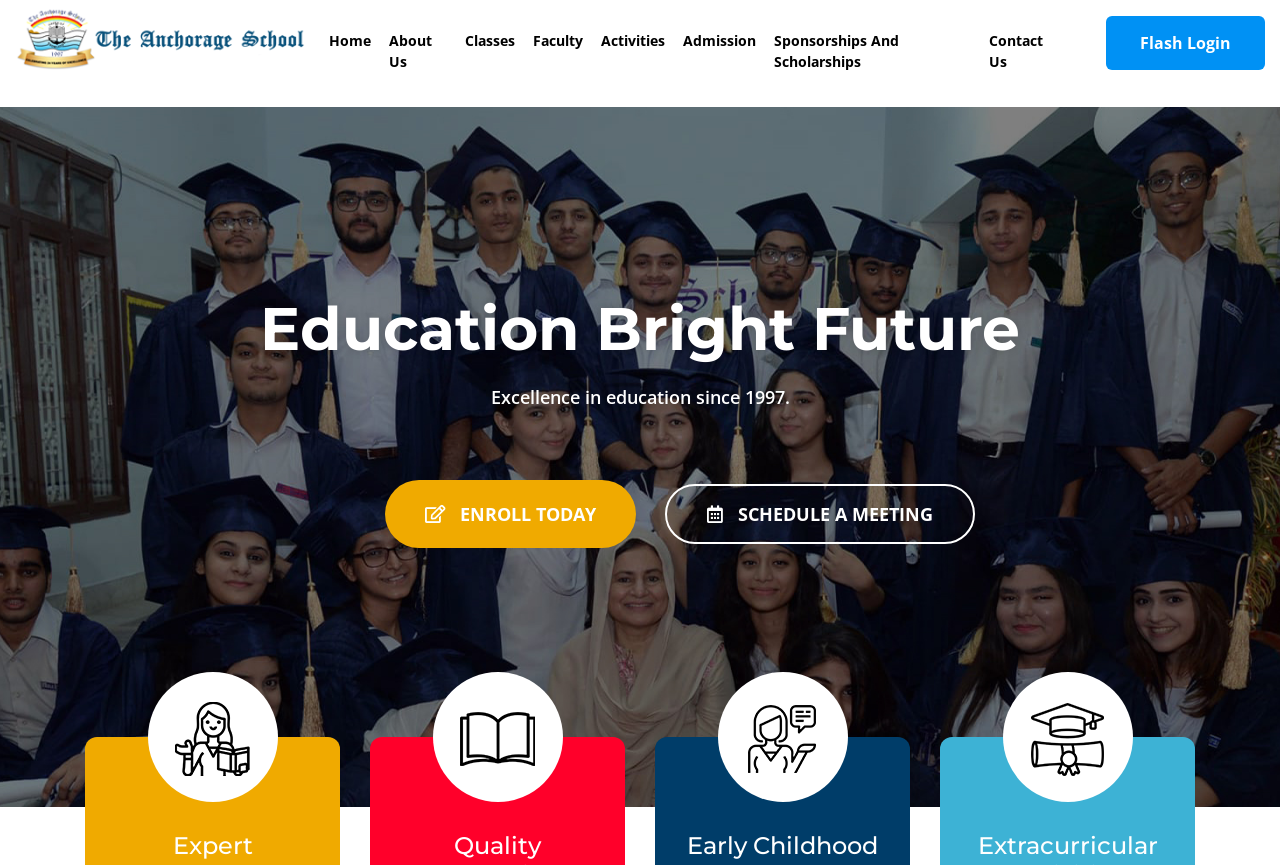Pinpoint the bounding box coordinates of the element you need to click to execute the following instruction: "login to the system". The bounding box should be represented by four float numbers between 0 and 1, in the format [left, top, right, bottom].

[0.864, 0.018, 0.988, 0.081]